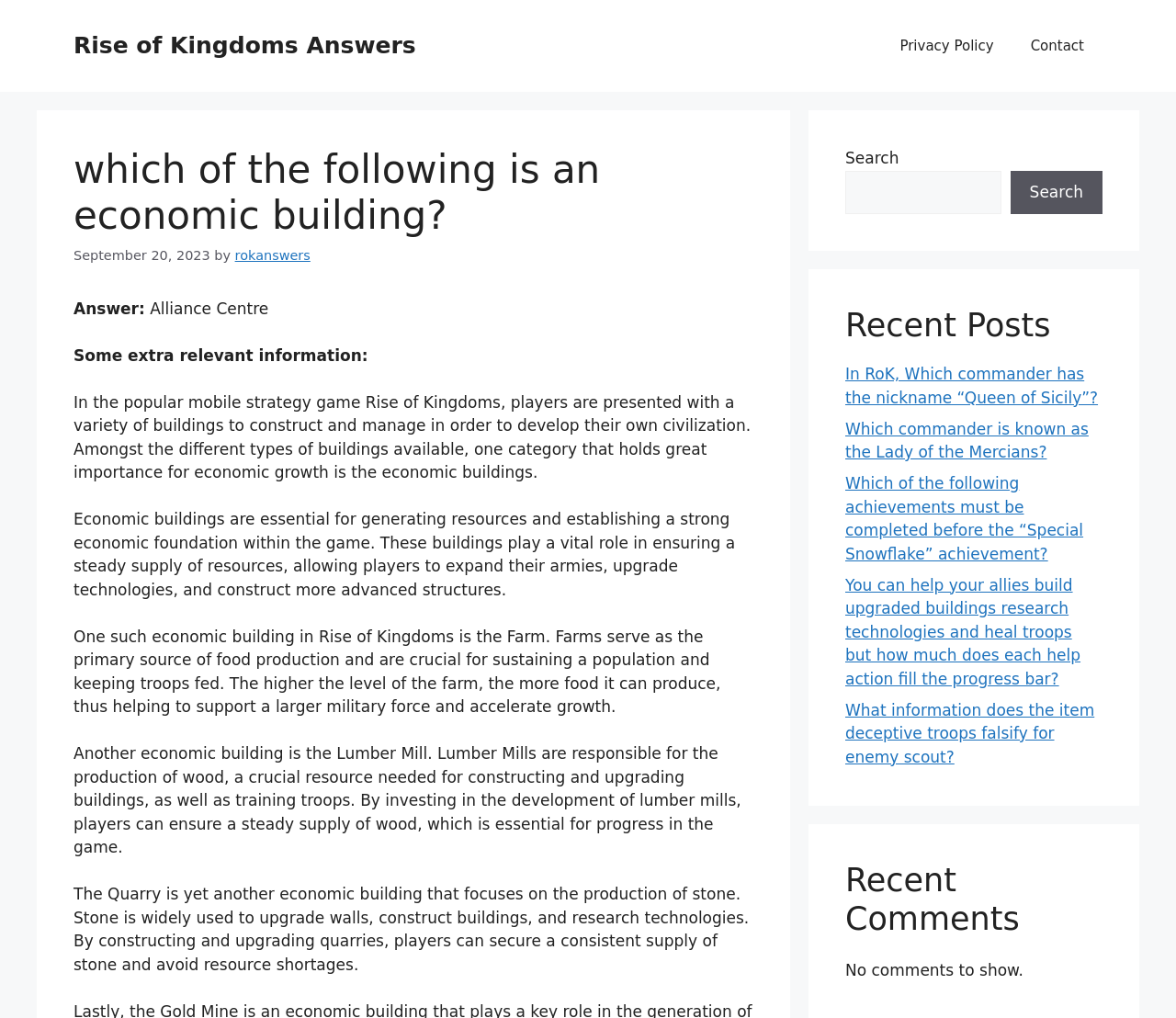Calculate the bounding box coordinates of the UI element given the description: "Privacy Policy".

[0.75, 0.018, 0.861, 0.072]